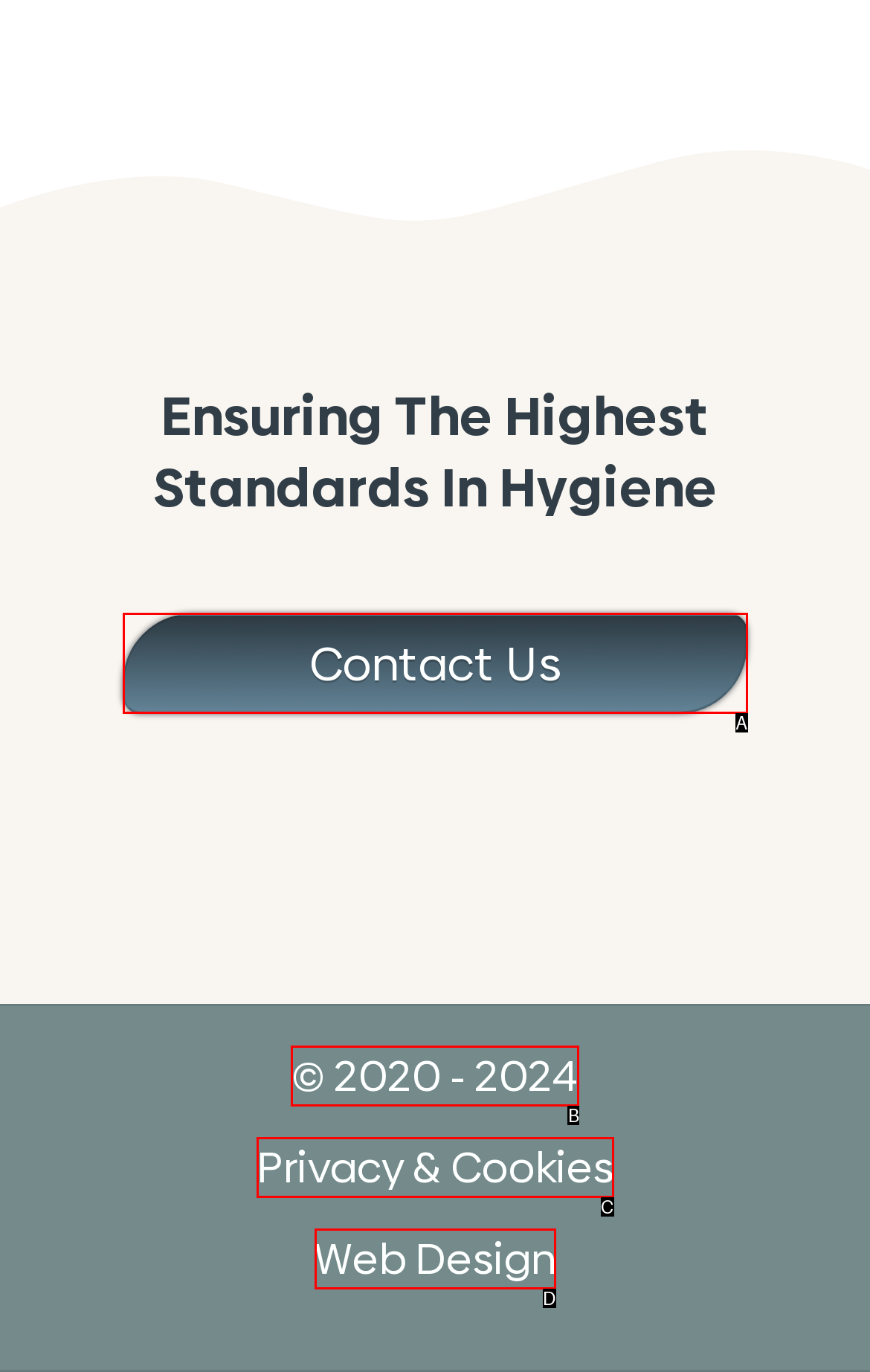Determine the HTML element that best aligns with the description: Seo & Marketing
Answer with the appropriate letter from the listed options.

None